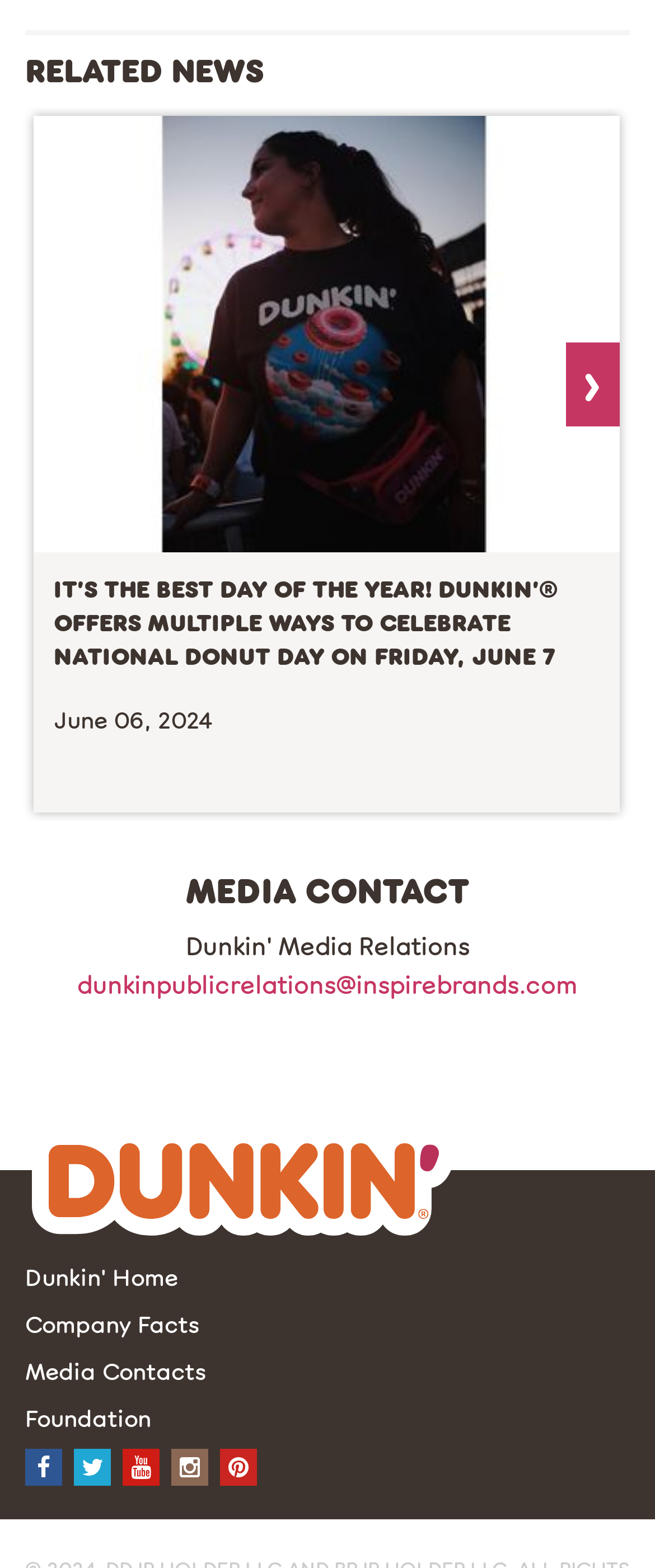Predict the bounding box coordinates of the UI element that matches this description: "Pinterest". The coordinates should be in the format [left, top, right, bottom] with each value between 0 and 1.

[0.336, 0.924, 0.392, 0.948]